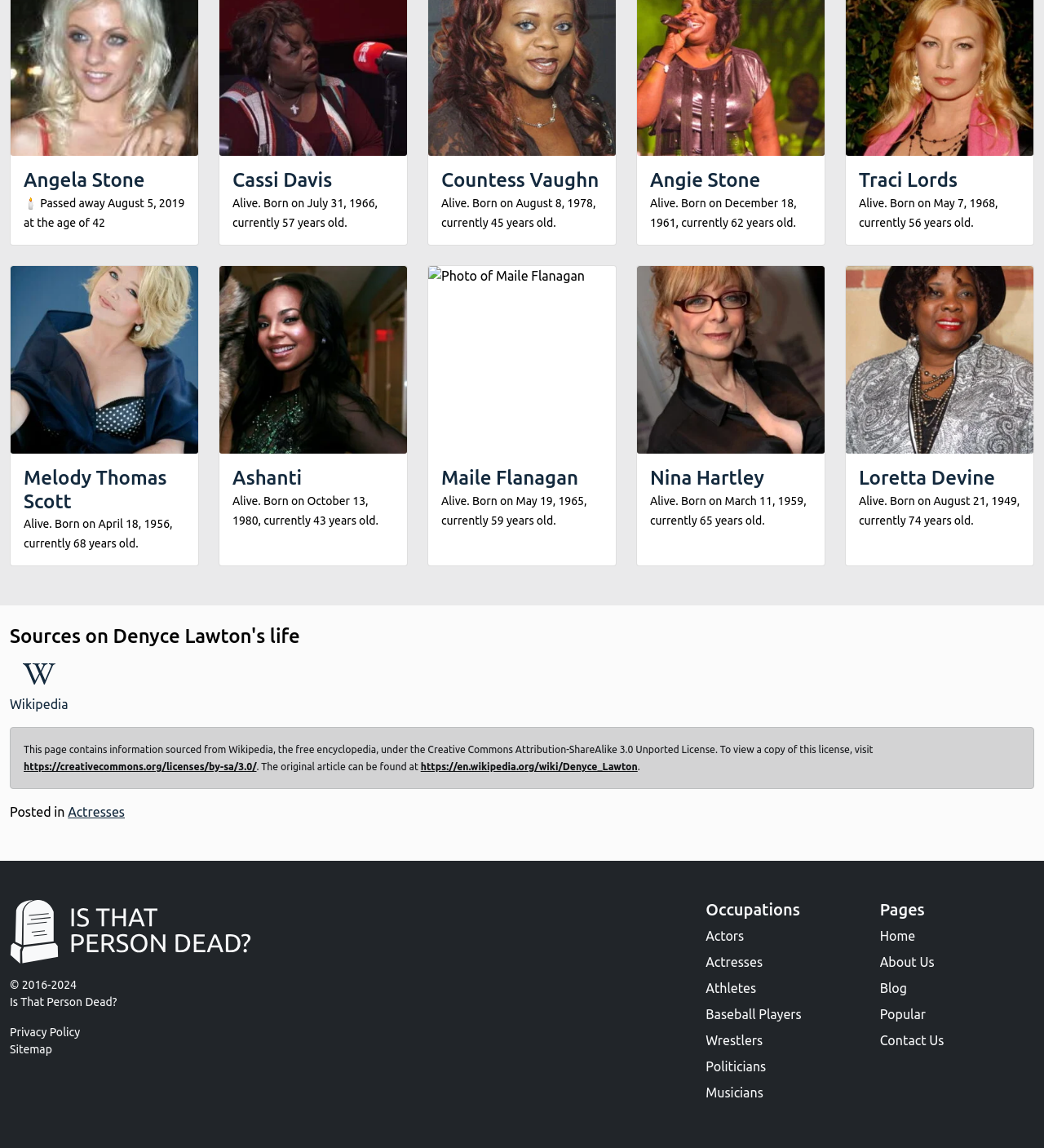Identify the bounding box coordinates of the part that should be clicked to carry out this instruction: "View Melody Thomas Scott's information".

[0.023, 0.406, 0.16, 0.446]